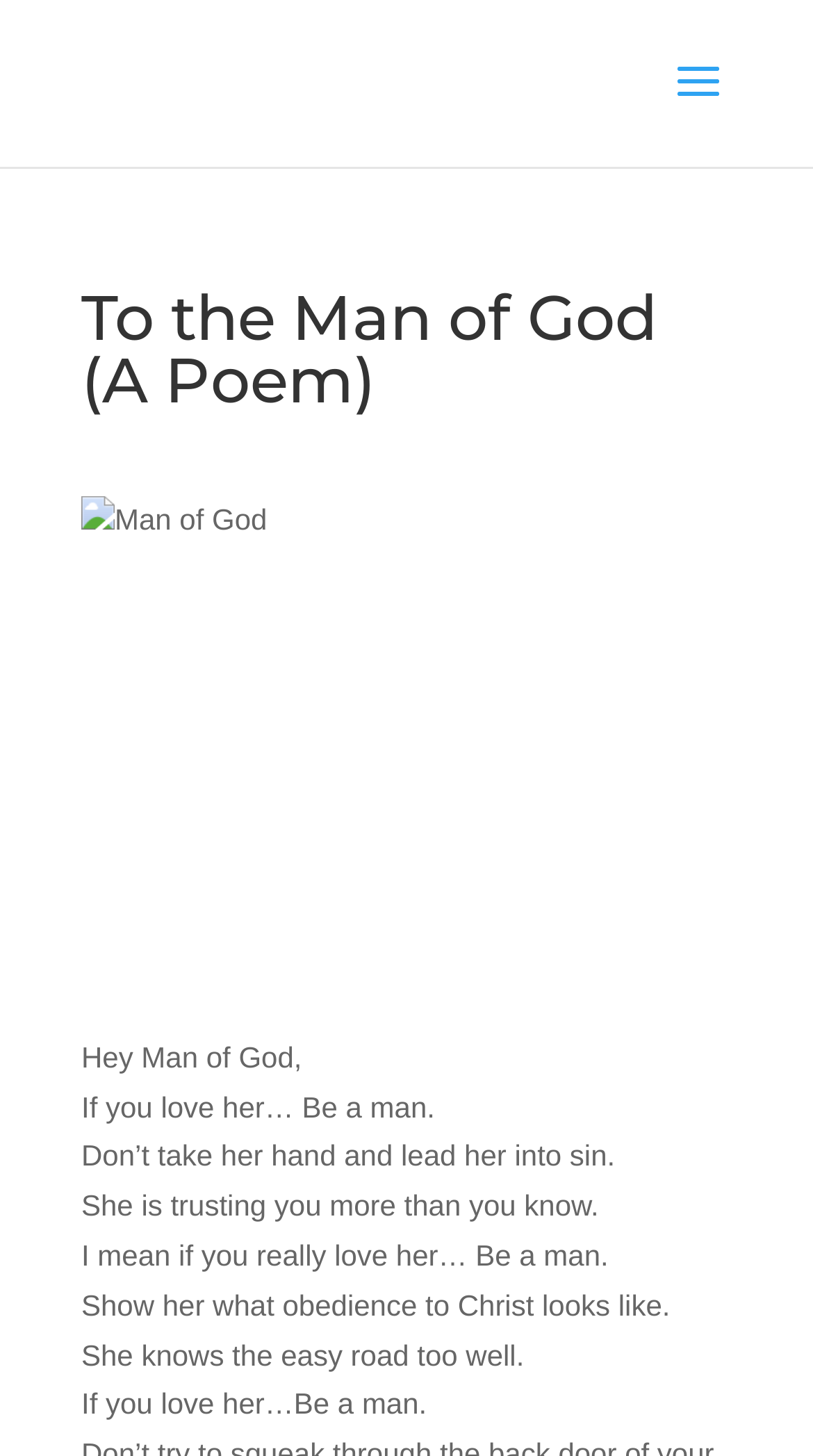How many lines are in the poem?
Look at the image and answer the question with a single word or phrase.

7